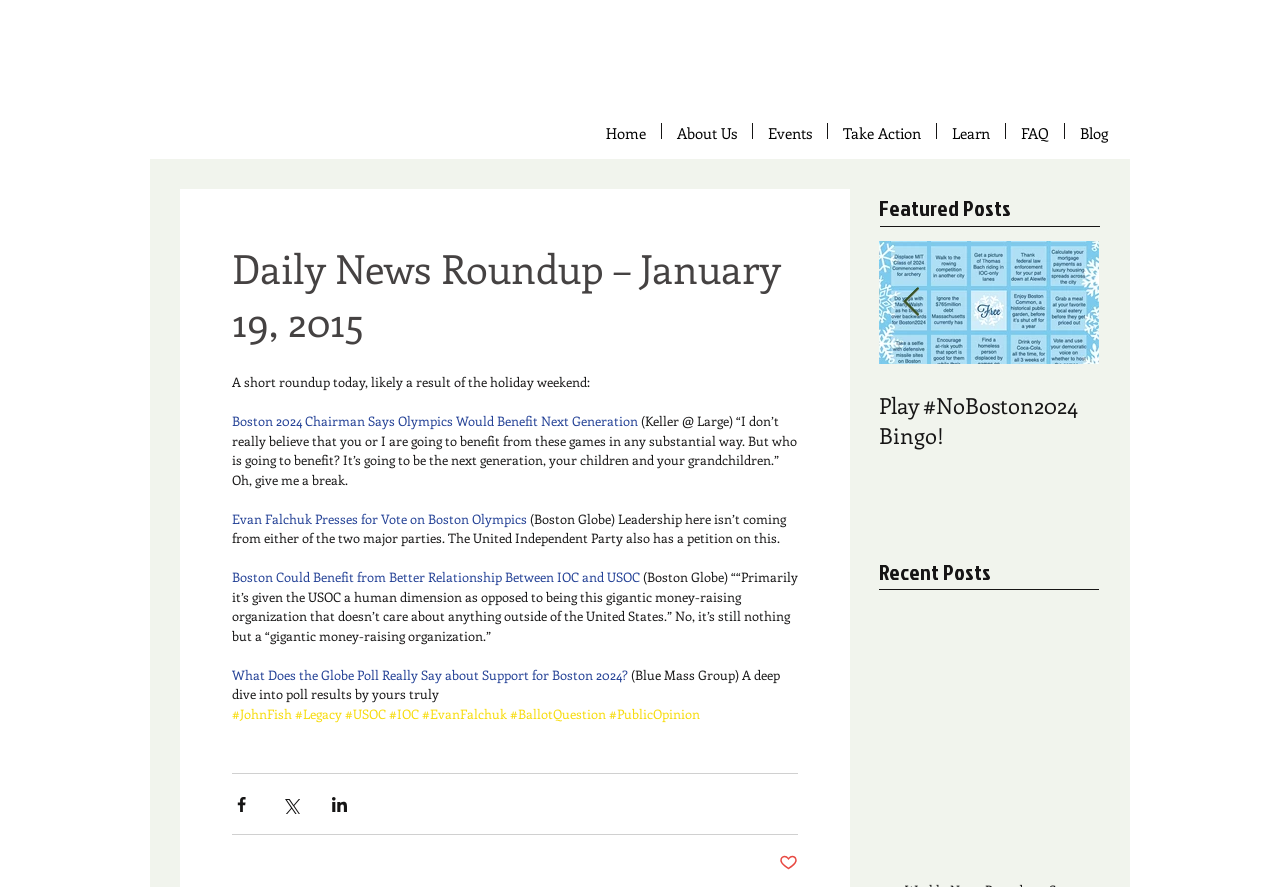Kindly determine the bounding box coordinates for the clickable area to achieve the given instruction: "Click on the 'Home' link".

[0.462, 0.139, 0.516, 0.157]